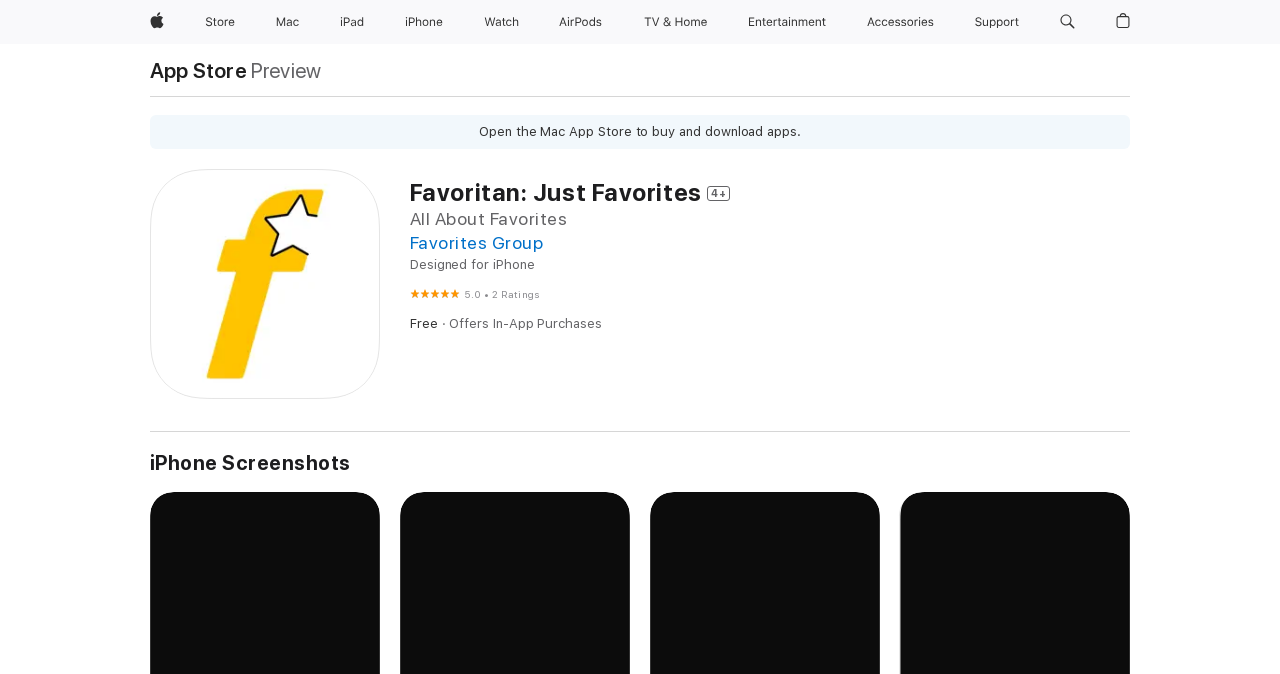Use the details in the image to answer the question thoroughly: 
Does Favoritan: Just Favorites offer in-app purchases?

The webpage has a static text 'Offers In-App Purchases' which indicates that the app offers in-app purchases.